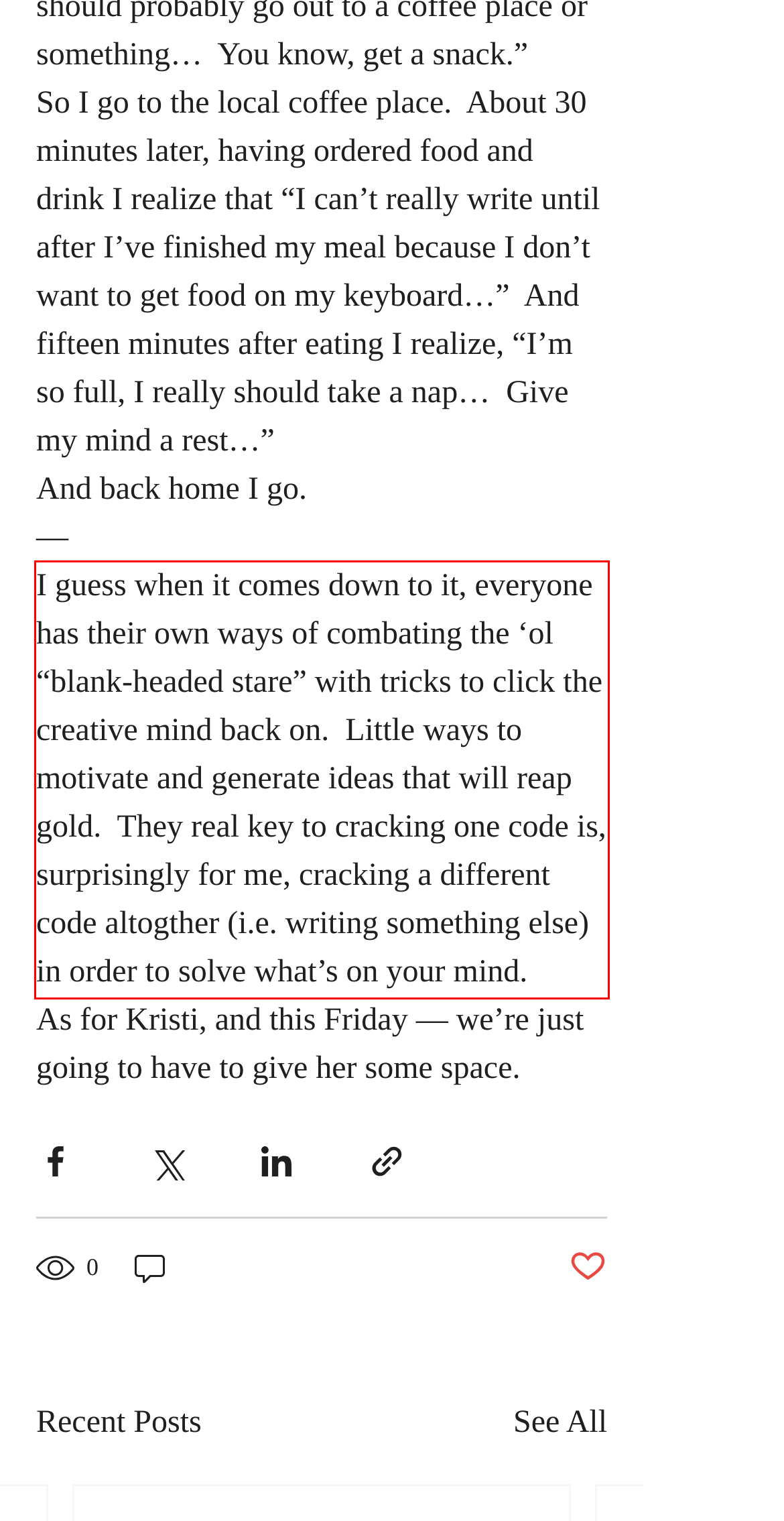Observe the screenshot of the webpage, locate the red bounding box, and extract the text content within it.

I guess when it comes down to it, everyone has their own ways of combating the ‘ol “blank-headed stare” with tricks to click the creative mind back on. Little ways to motivate and generate ideas that will reap gold. They real key to cracking one code is, surprisingly for me, cracking a different code altogther (i.e. writing something else) in order to solve what’s on your mind.